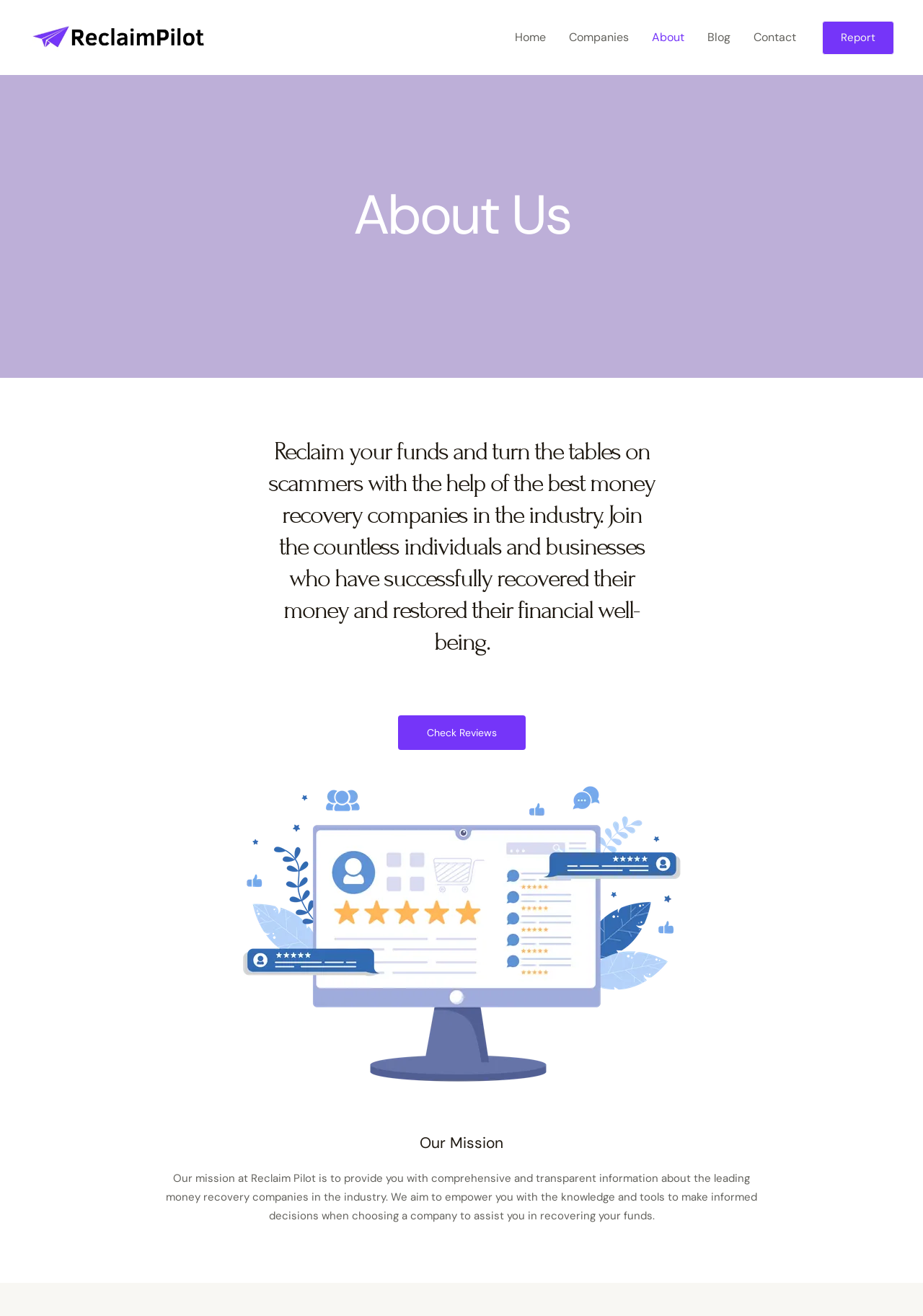Utilize the details in the image to give a detailed response to the question: What is the purpose of the 'Check Reviews' link?

The 'Check Reviews' link is likely intended to allow users to read reviews of the money recovery companies listed on the webpage, providing them with more information to make informed decisions.